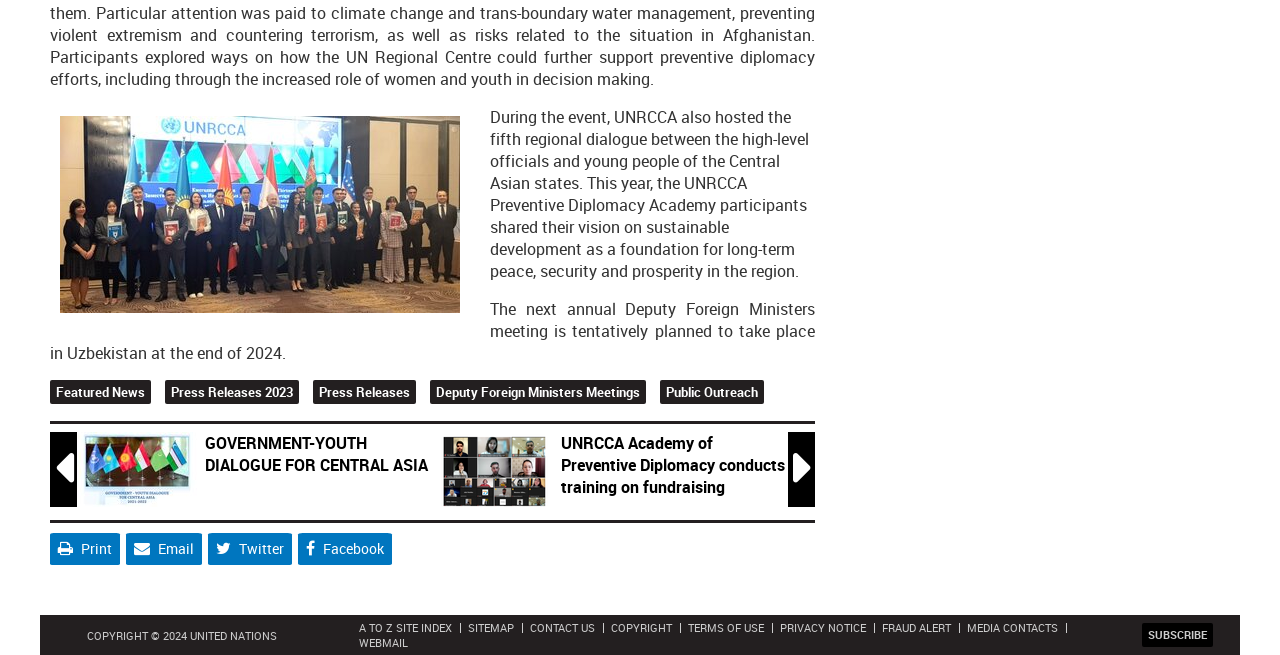What is the topic of the event mentioned?
Answer the question with just one word or phrase using the image.

Government-Youth Dialogue